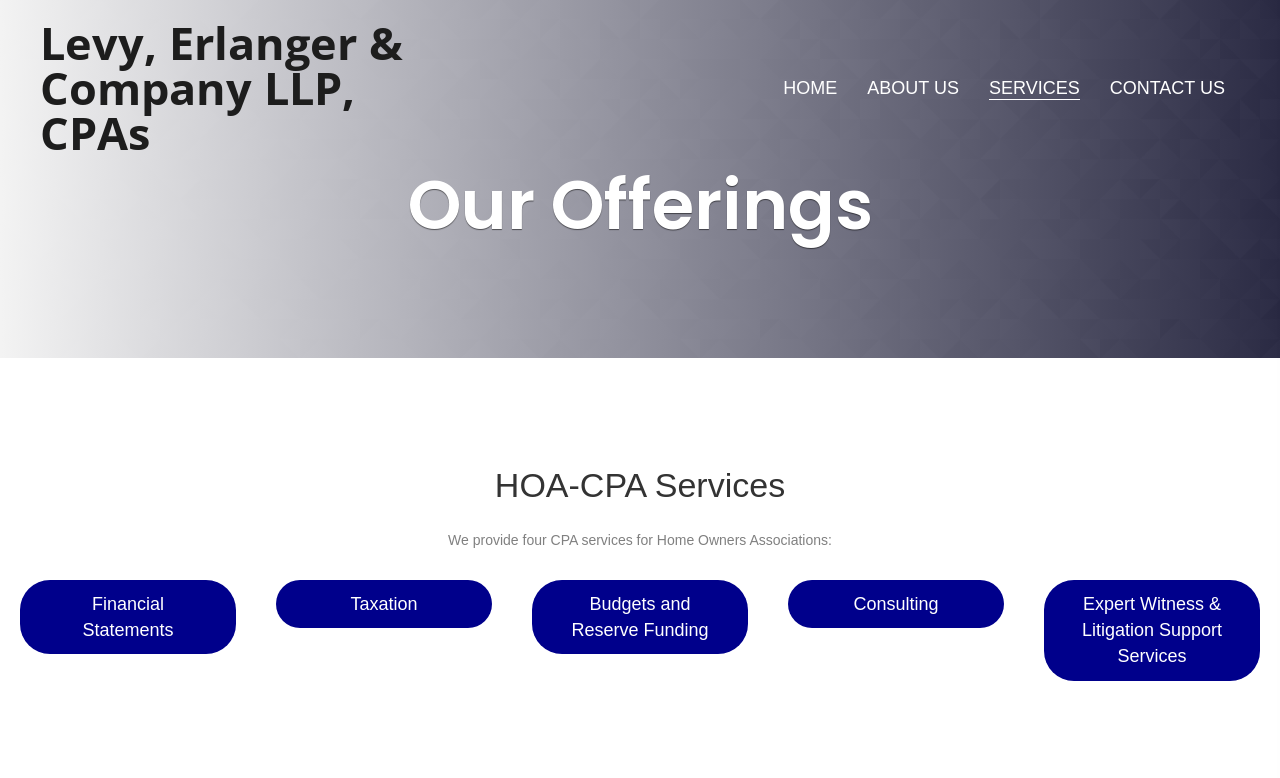Find the bounding box of the element with the following description: "Consulting". The coordinates must be four float numbers between 0 and 1, formatted as [left, top, right, bottom].

[0.616, 0.746, 0.784, 0.808]